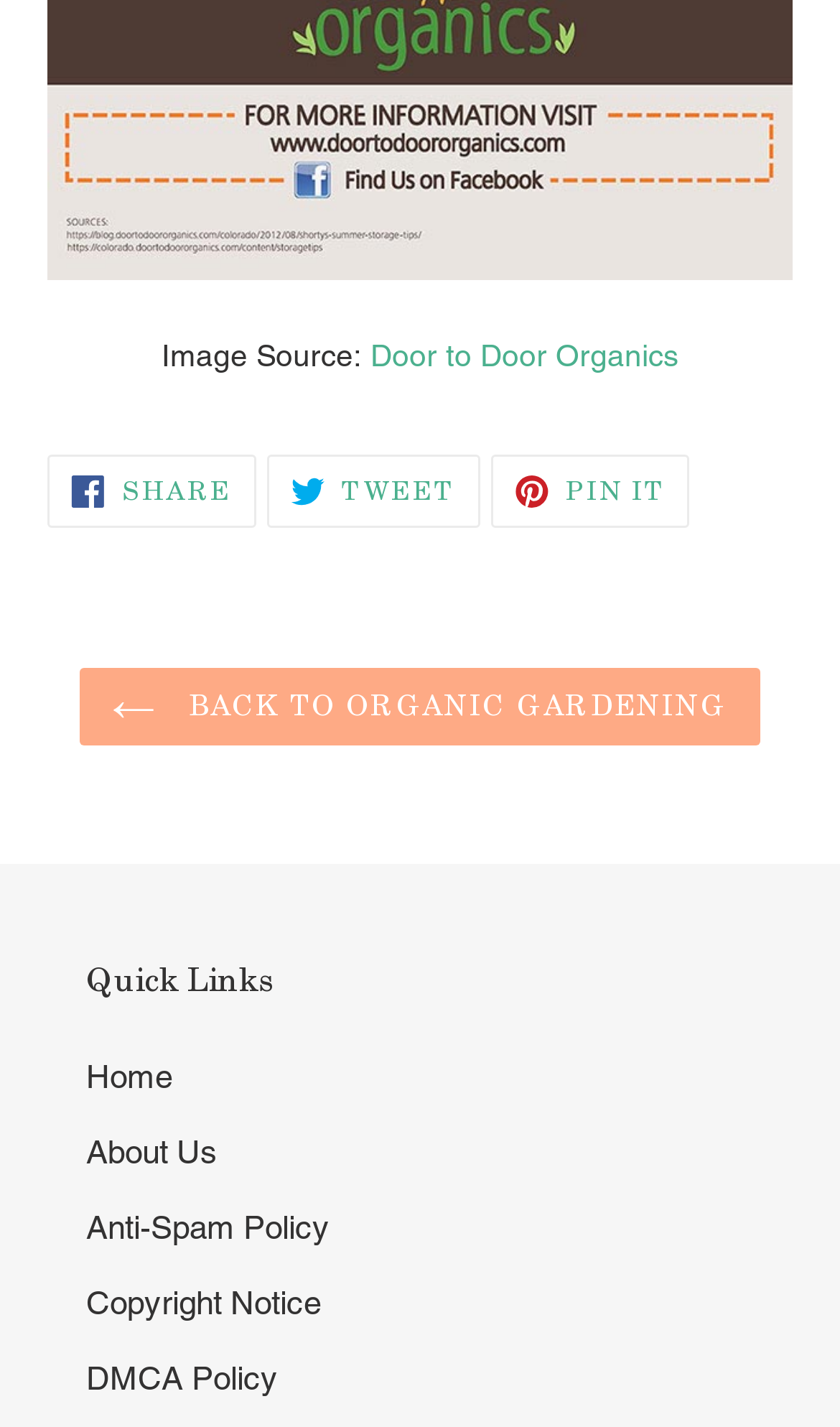What is the name of the website?
Could you answer the question with a detailed and thorough explanation?

The name of the website can be found in the link element with the text 'Door to Door Organics' which is located at the top of the webpage.